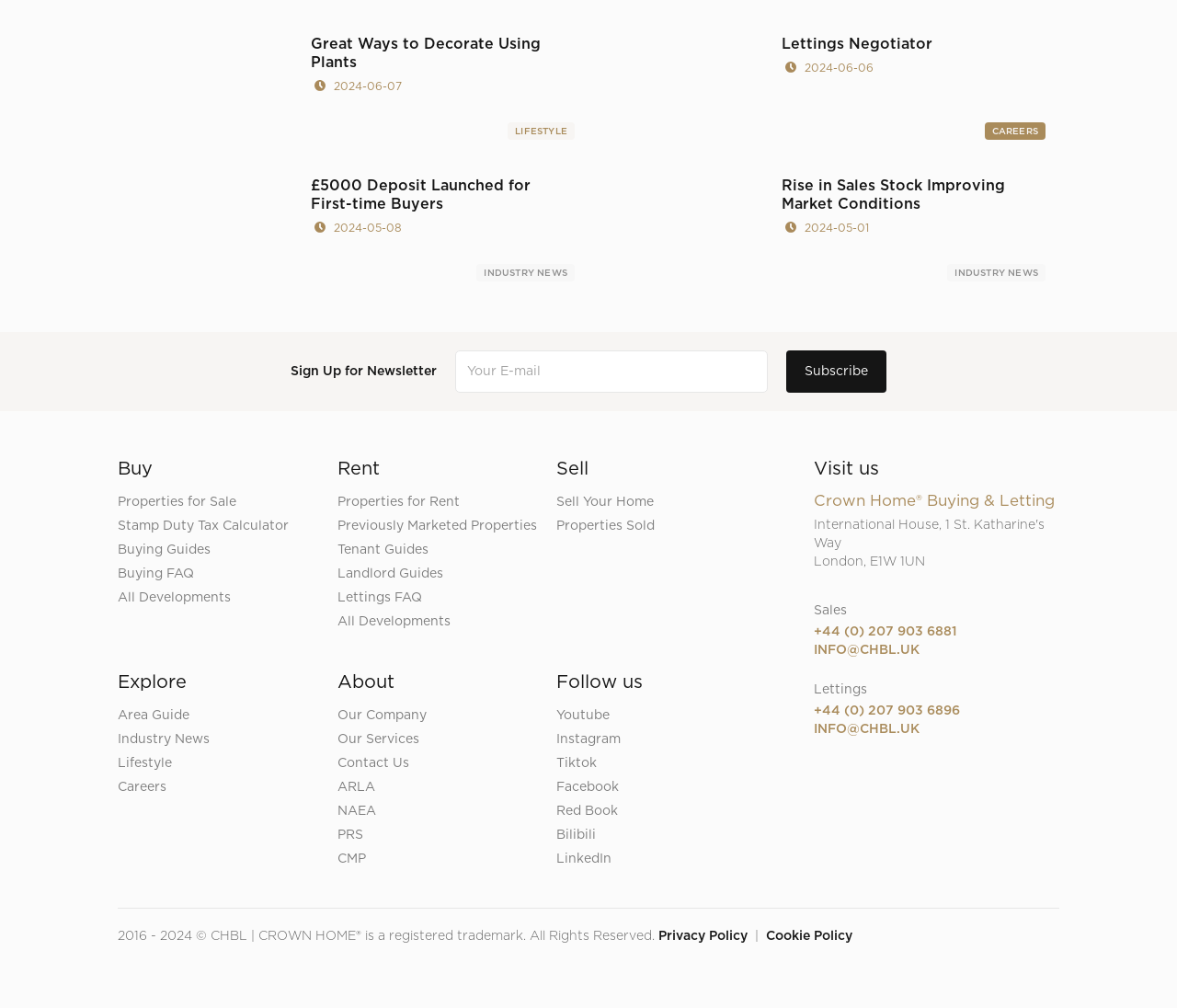Based on the image, give a detailed response to the question: What social media platforms can users follow this company on?

The 'Follow us' section contains links to various social media platforms, including Youtube, Instagram, Tiktok, Facebook, and LinkedIn, indicating that users can follow the company on multiple platforms.